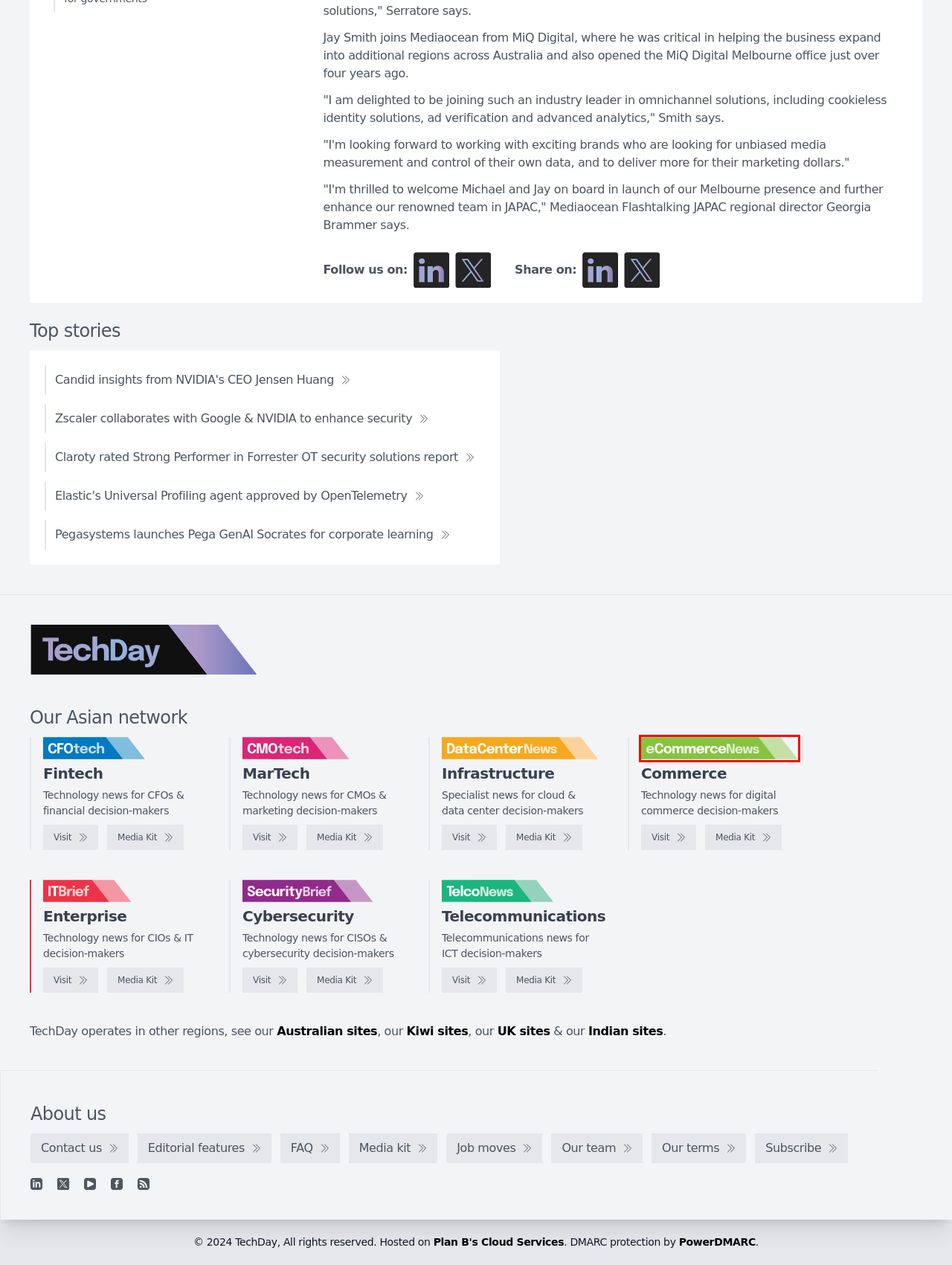Analyze the screenshot of a webpage featuring a red rectangle around an element. Pick the description that best fits the new webpage after interacting with the element inside the red bounding box. Here are the candidates:
A. Hosted Data Centre, Server and Storage Solutions | Plan B
B. DataCenterNews Asia Pacific - Specialist news for cloud & data center decision-makers
C. eCommerceNews Asia - Technology news for digital commerce decision-makers
D. IT Brief Asia - Media kit
E. IT Brief Asia - Technology news for CIOs & IT decision-makers
F. Join our mailing list
G. CFOtech Asia - Media kit
H. Free DMARC Analyzer | DMARC Monitoring Service

C